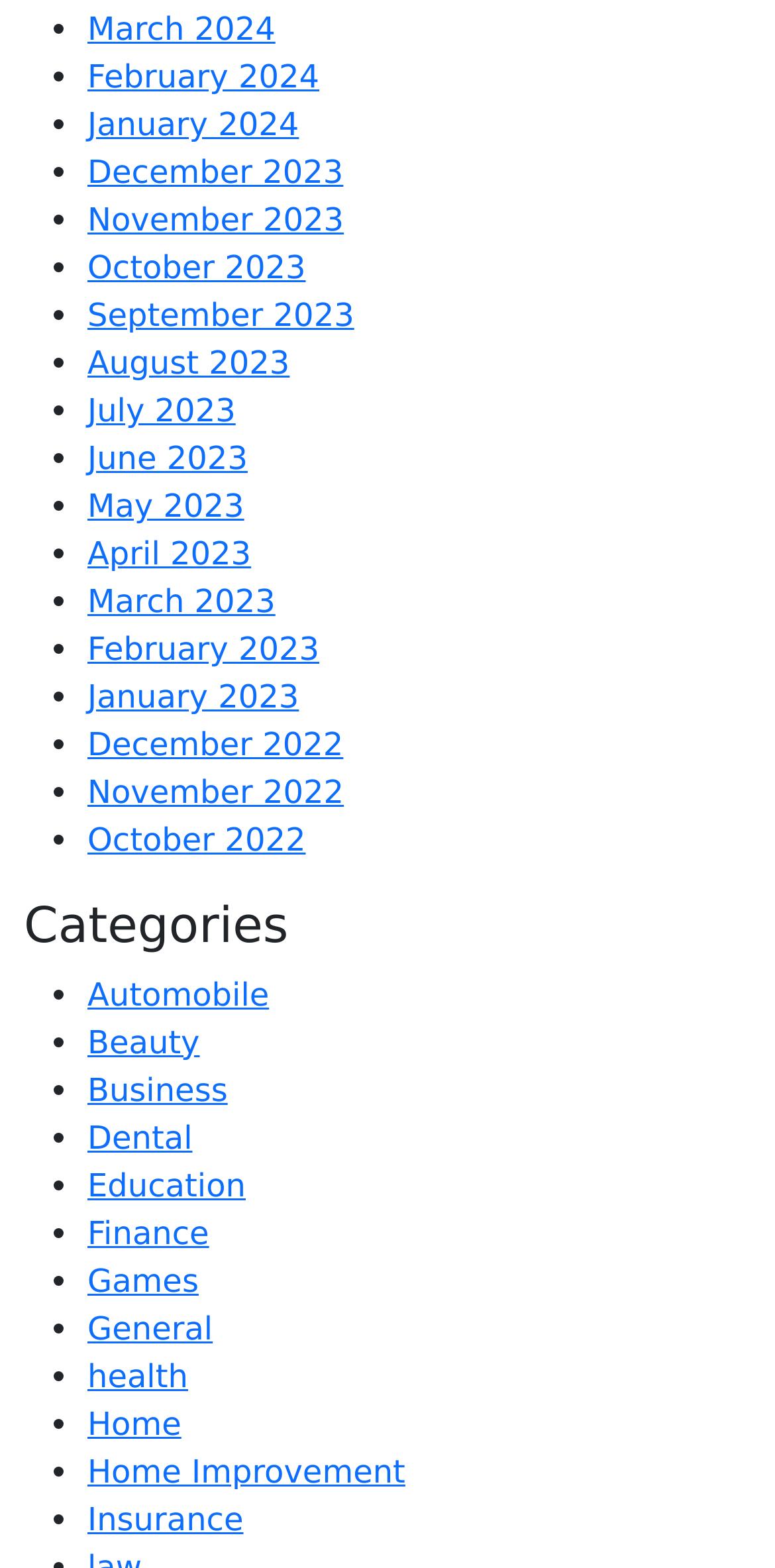Using the description "Home", locate and provide the bounding box of the UI element.

[0.113, 0.896, 0.234, 0.92]